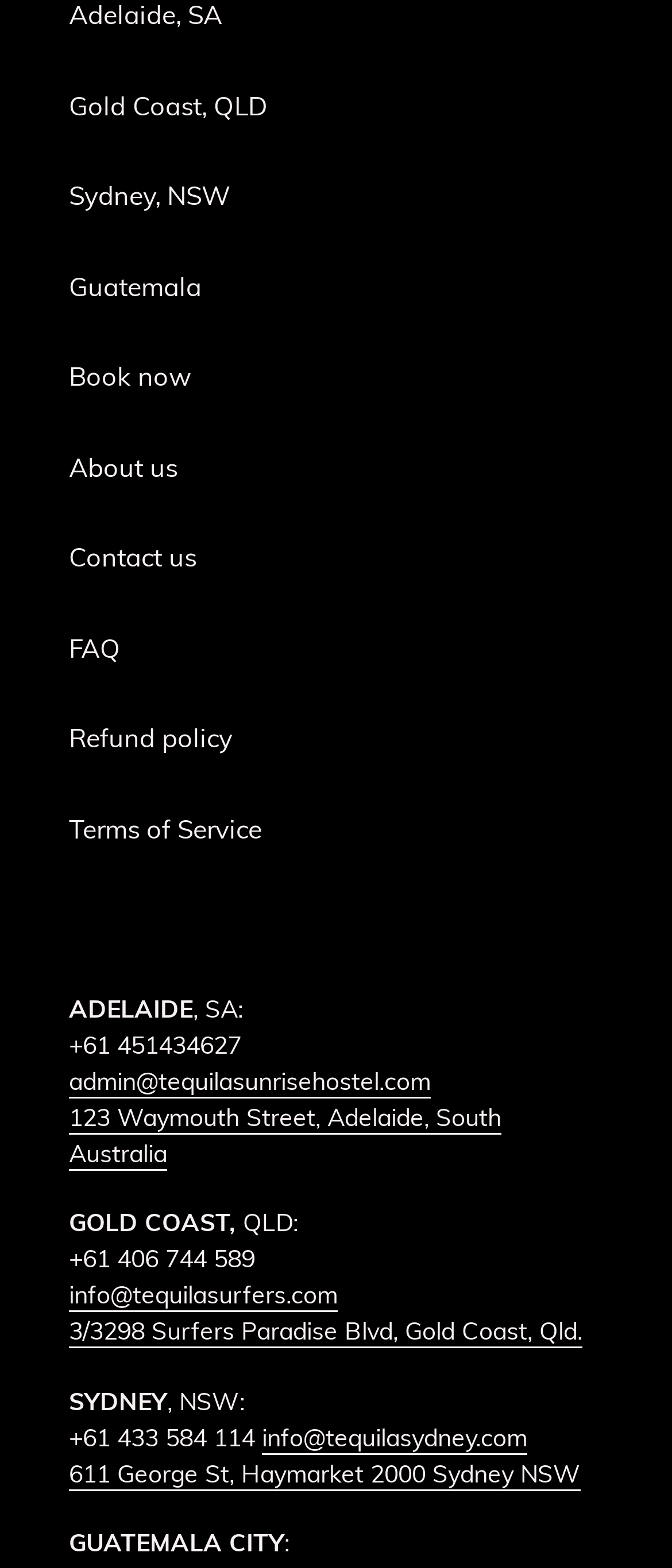Bounding box coordinates are specified in the format (top-left x, top-left y, bottom-right x, bottom-right y). All values are floating point numbers bounded between 0 and 1. Please provide the bounding box coordinate of the region this sentence describes: info@tequilasydney.com

[0.39, 0.907, 0.785, 0.928]